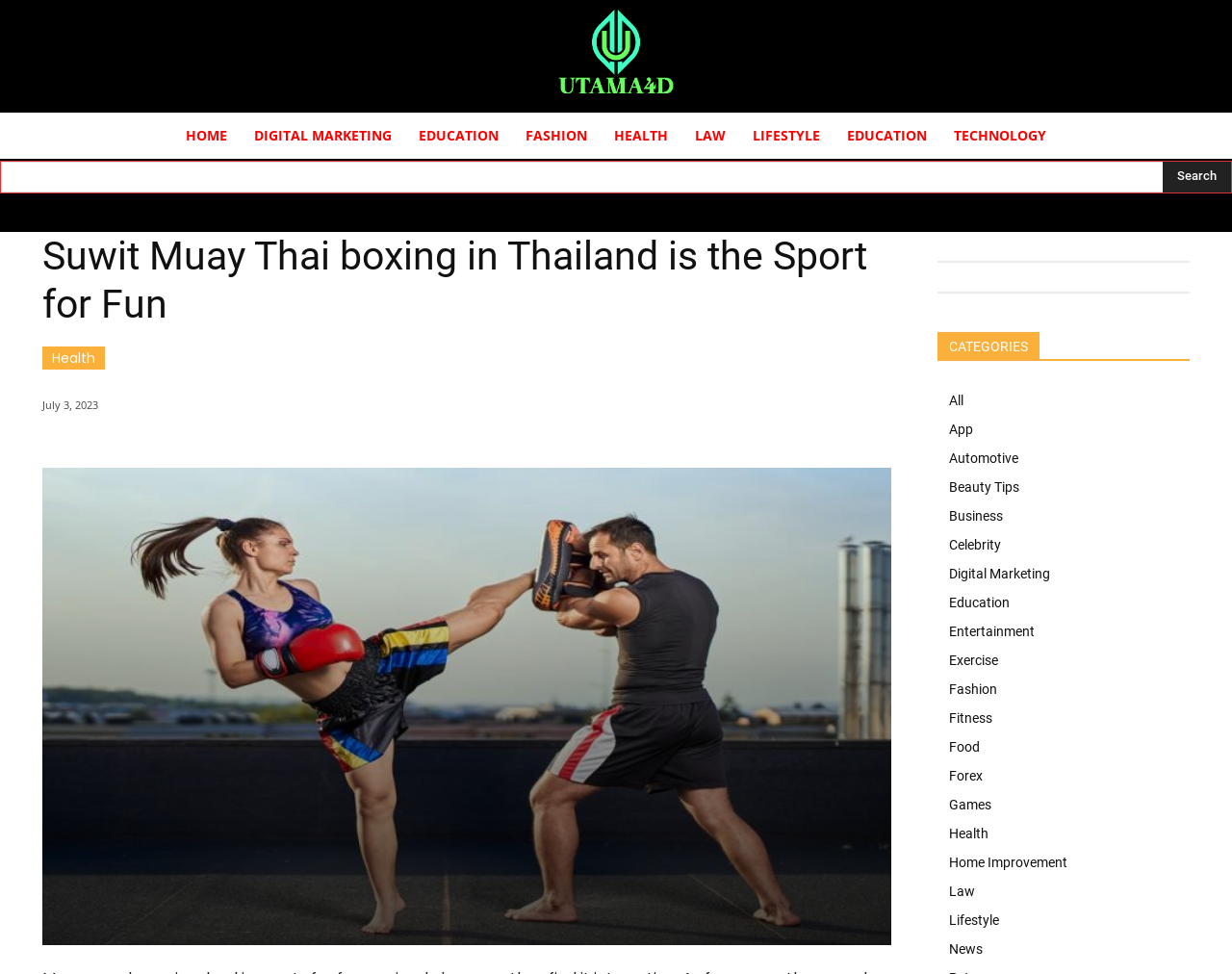Identify the bounding box for the given UI element using the description provided. Coordinates should be in the format (top-left x, top-left y, bottom-right x, bottom-right y) and must be between 0 and 1. Here is the description: Technology

[0.763, 0.115, 0.86, 0.163]